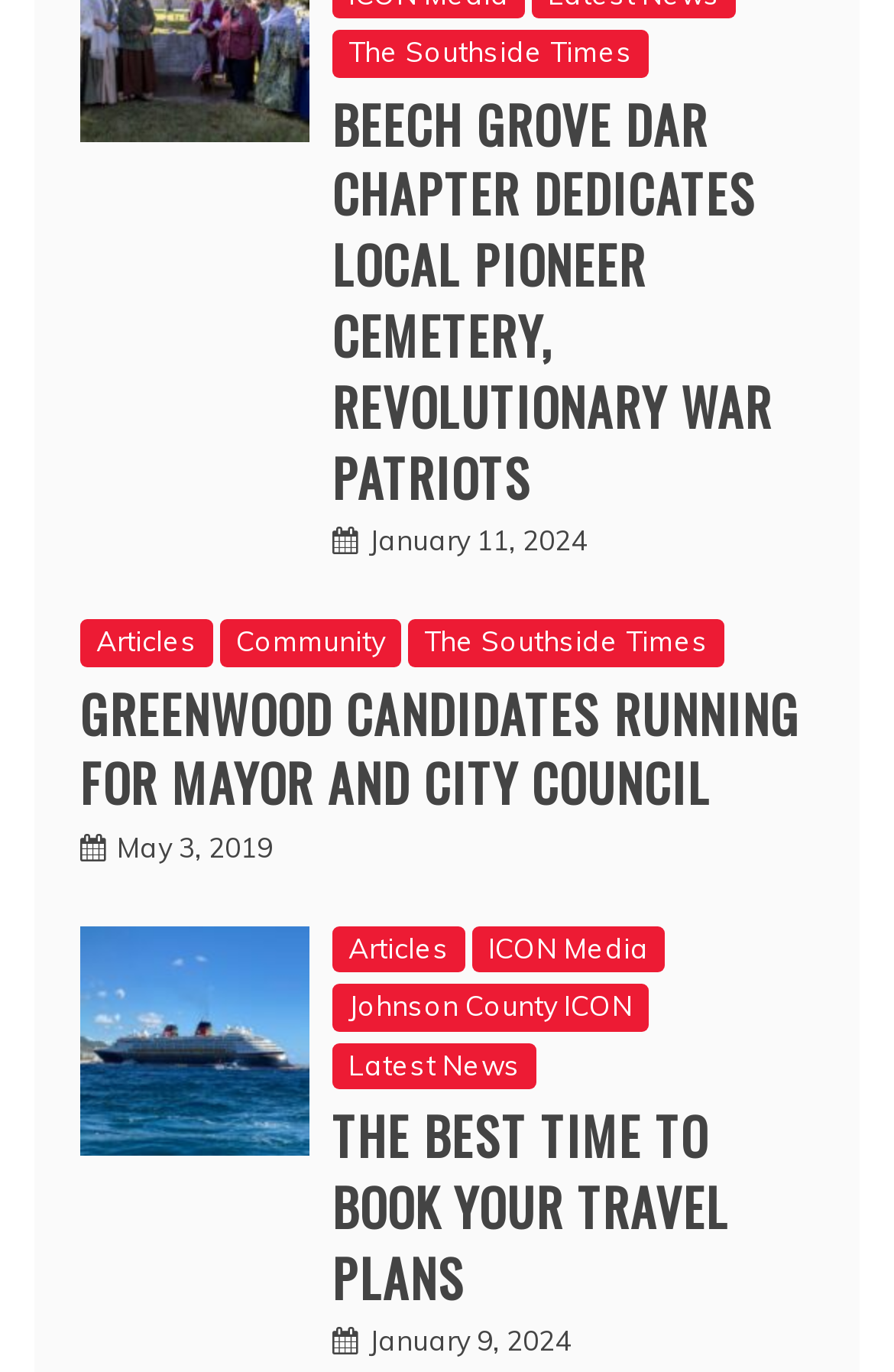Using the information shown in the image, answer the question with as much detail as possible: What is the category of the third article?

The category of the third article can be found by looking at the link above the heading of the third article, which says 'Latest News'.